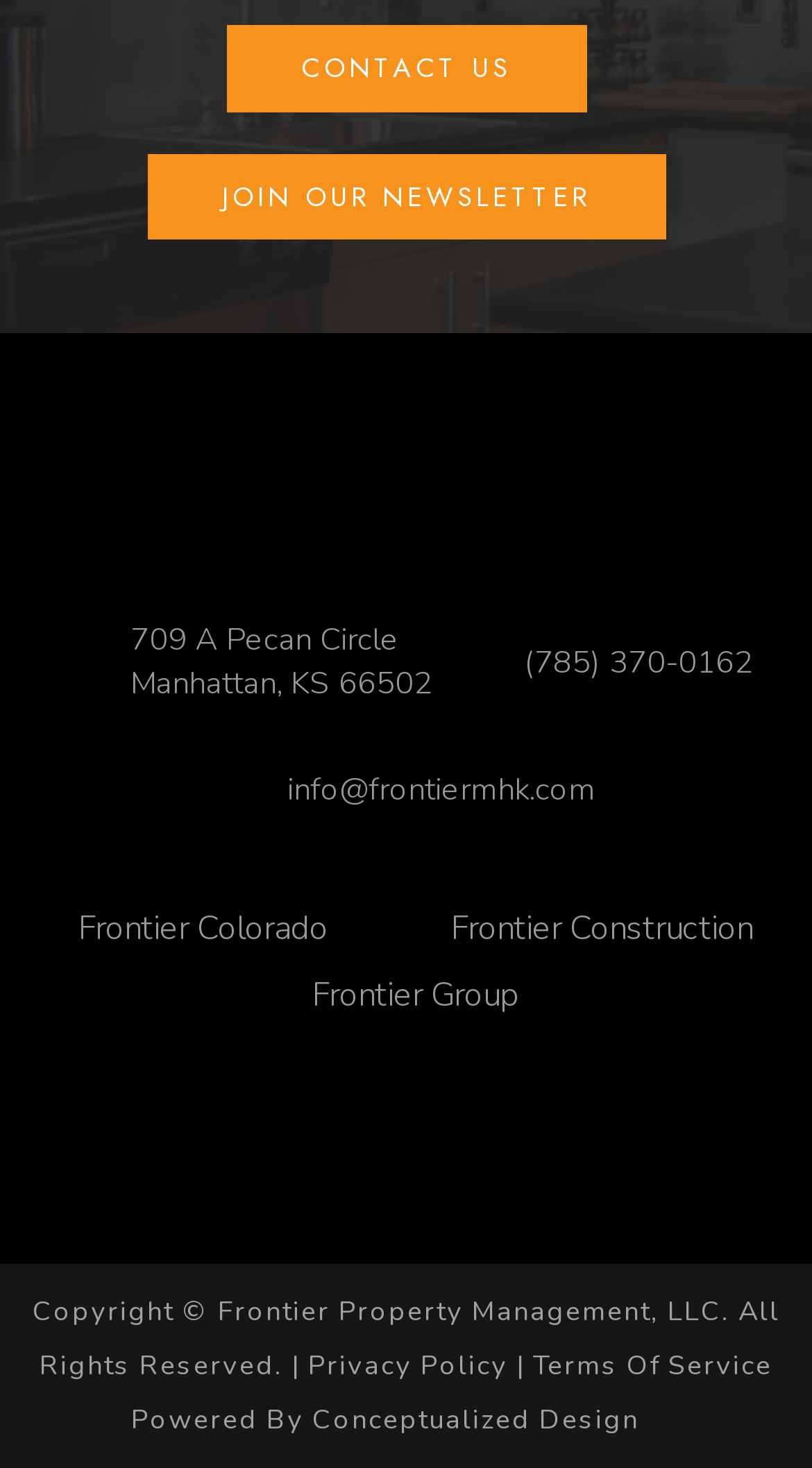Please identify the bounding box coordinates of the element's region that needs to be clicked to fulfill the following instruction: "Call (785) 370-0162". The bounding box coordinates should consist of four float numbers between 0 and 1, i.e., [left, top, right, bottom].

[0.558, 0.437, 0.927, 0.467]